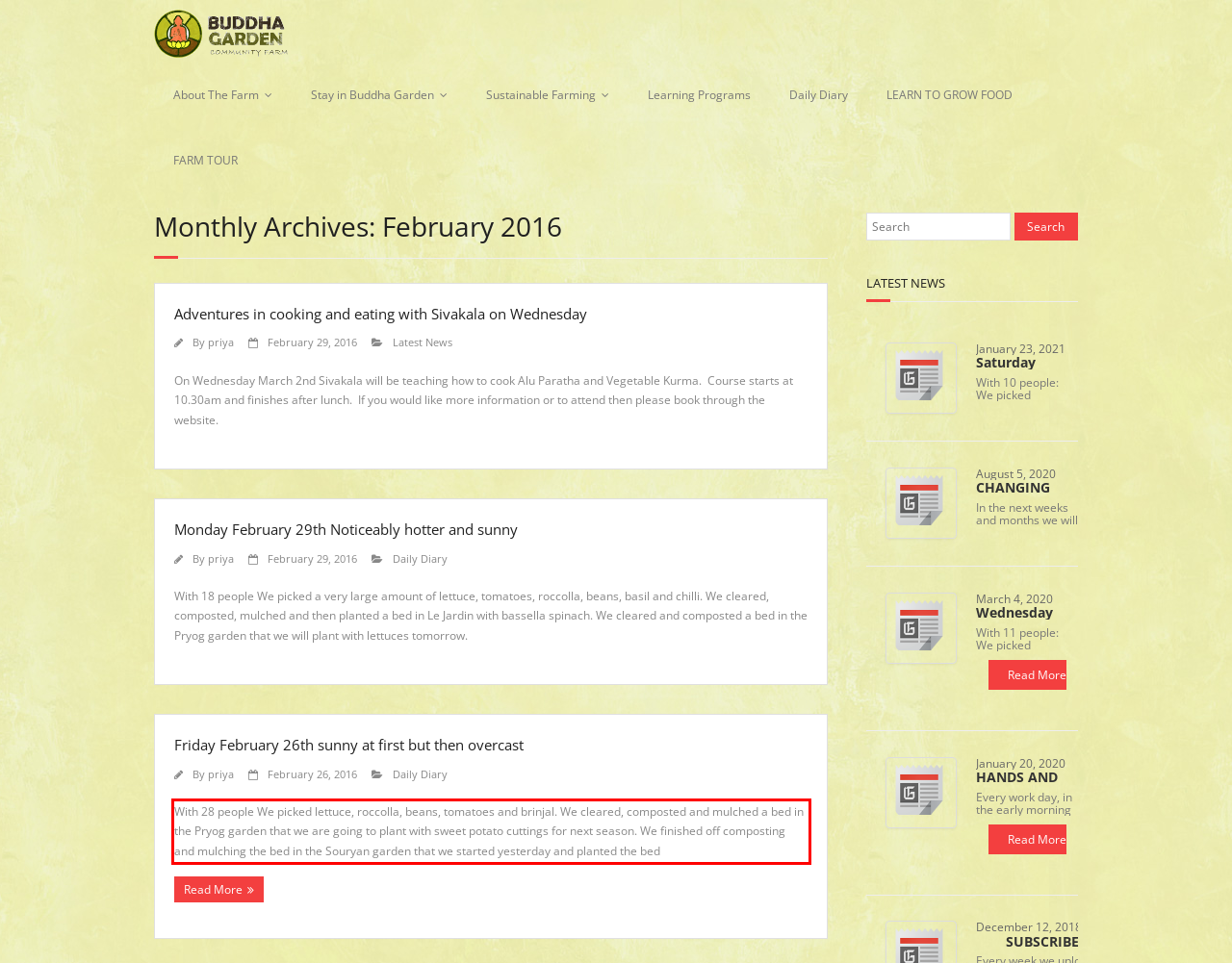Using the provided webpage screenshot, identify and read the text within the red rectangle bounding box.

With 28 people We picked lettuce, roccolla, beans, tomatoes and brinjal. We cleared, composted and mulched a bed in the Pryog garden that we are going to plant with sweet potato cuttings for next season. We finished off composting and mulching the bed in the Souryan garden that we started yesterday and planted the bed